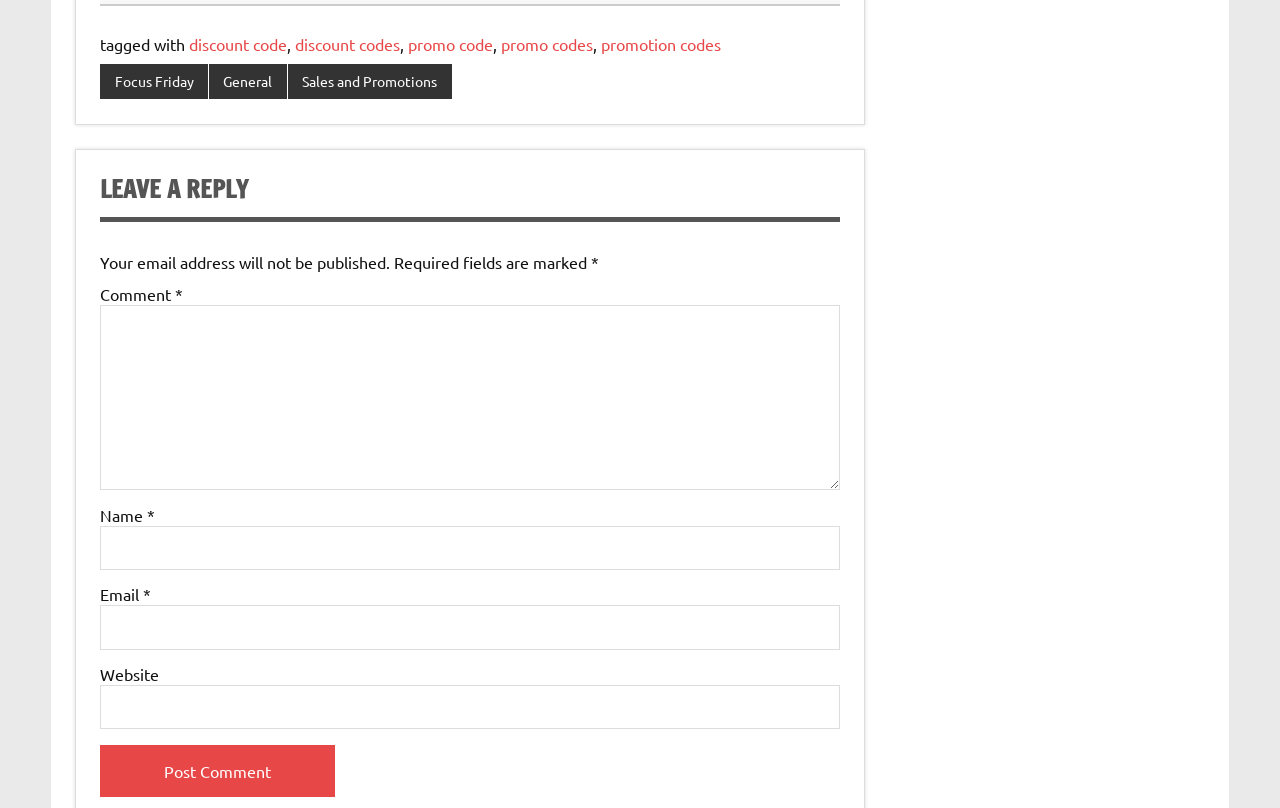Locate the bounding box coordinates of the element's region that should be clicked to carry out the following instruction: "post a comment". The coordinates need to be four float numbers between 0 and 1, i.e., [left, top, right, bottom].

[0.078, 0.922, 0.262, 0.987]